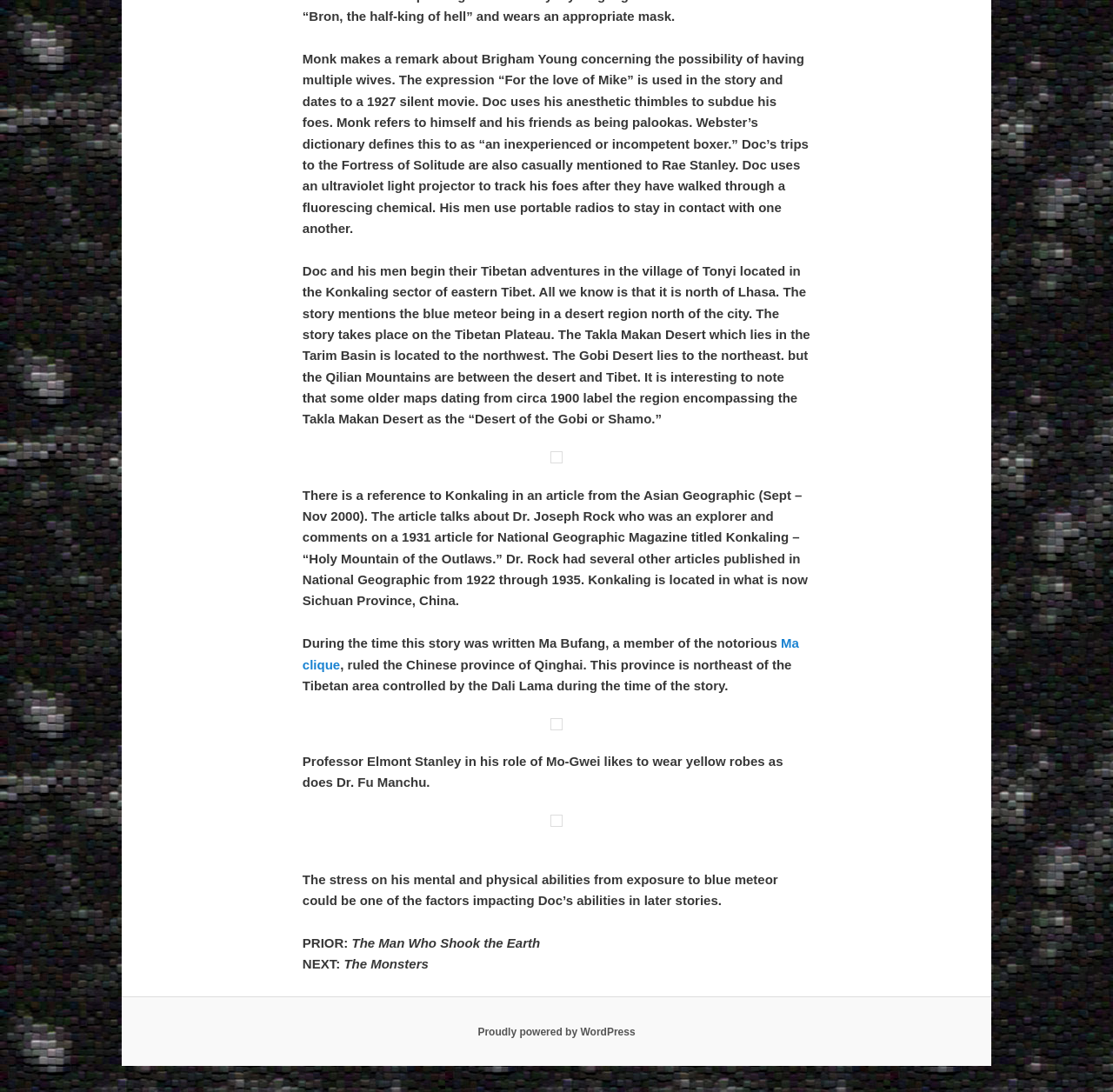What is the location of Tonyi village?
Please give a detailed and elaborate explanation in response to the question.

According to the text, Doc and his men begin their Tibetan adventures in the village of Tonyi located in the Konkaling sector of eastern Tibet.